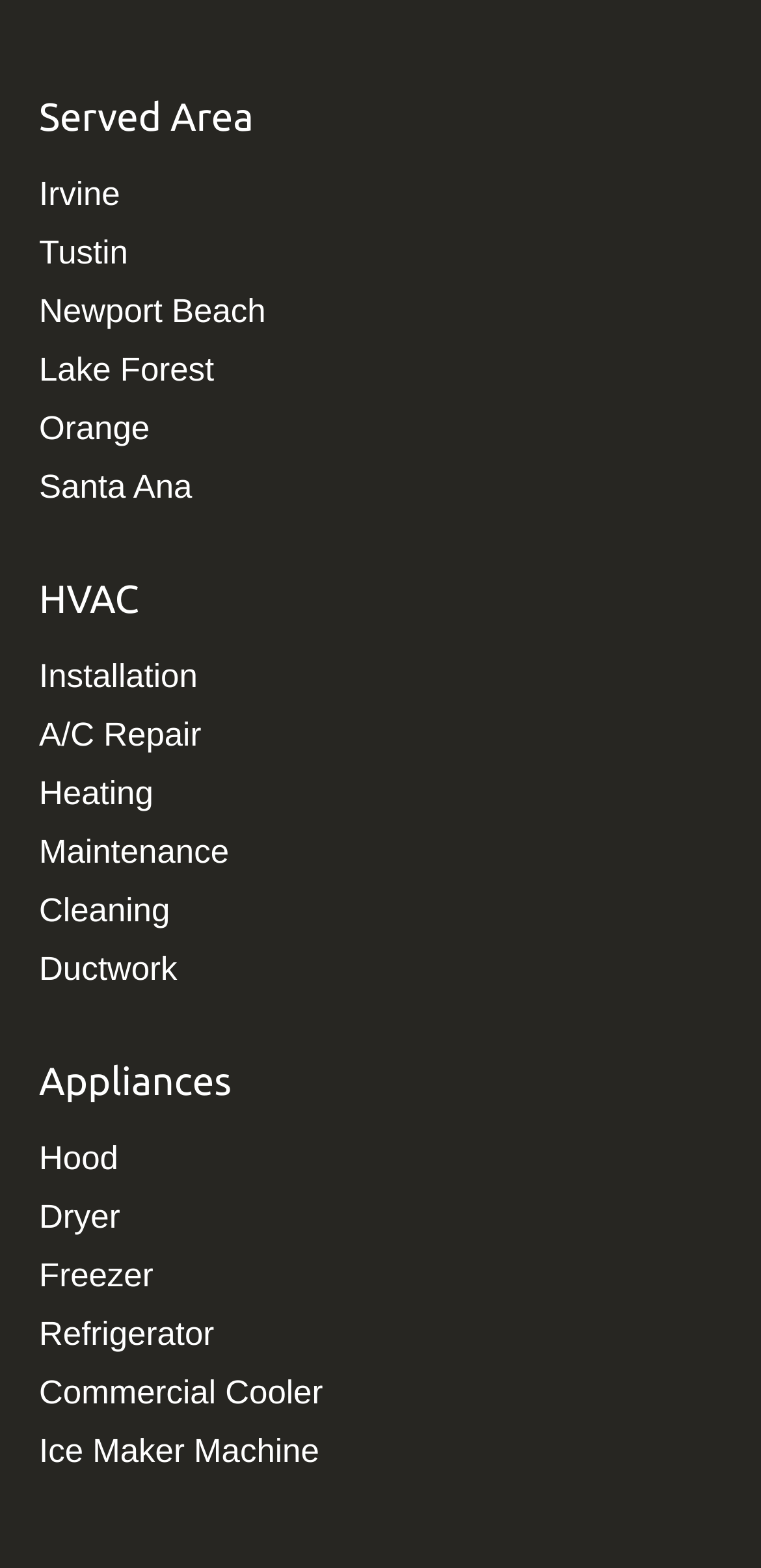What is the last link in the HVAC section?
Give a one-word or short-phrase answer derived from the screenshot.

Ductwork